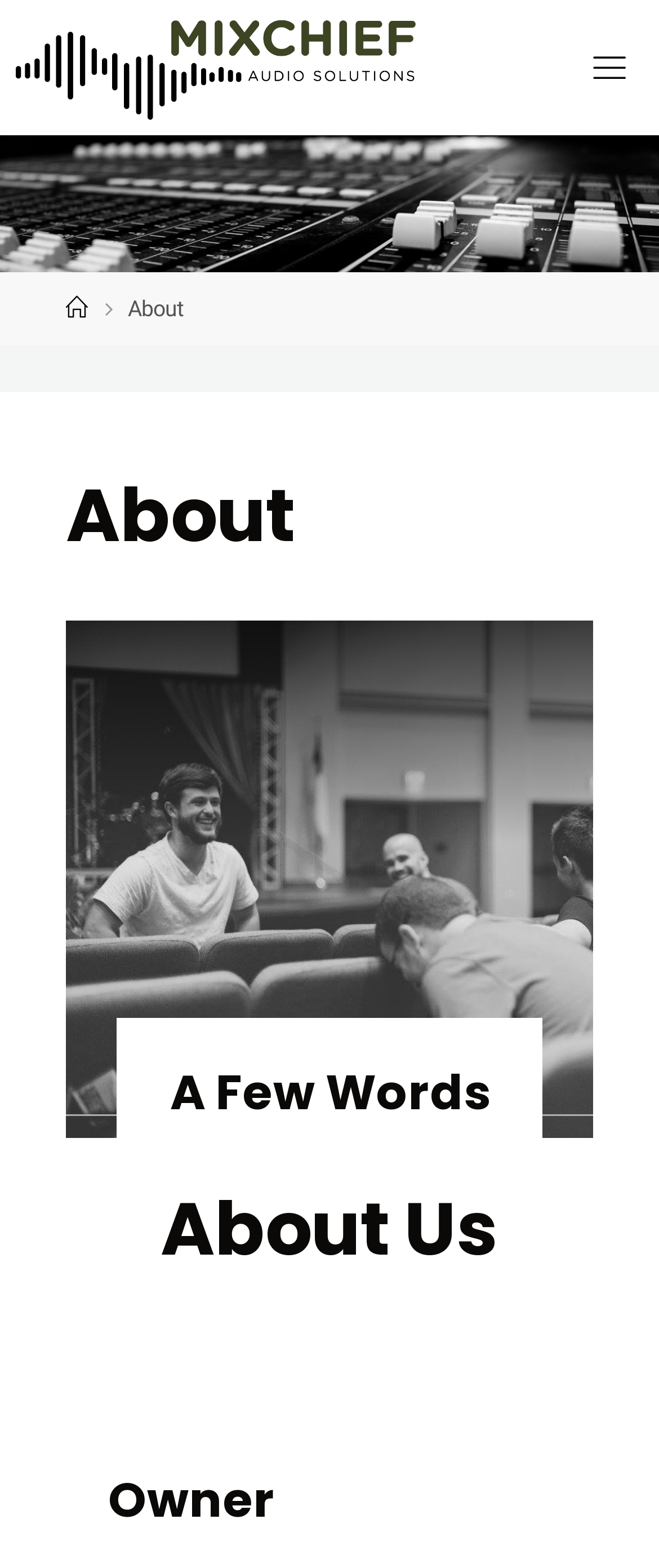Bounding box coordinates must be specified in the format (top-left x, top-left y, bottom-right x, bottom-right y). All values should be floating point numbers between 0 and 1. What are the bounding box coordinates of the UI element described as: Home

[0.1, 0.189, 0.133, 0.205]